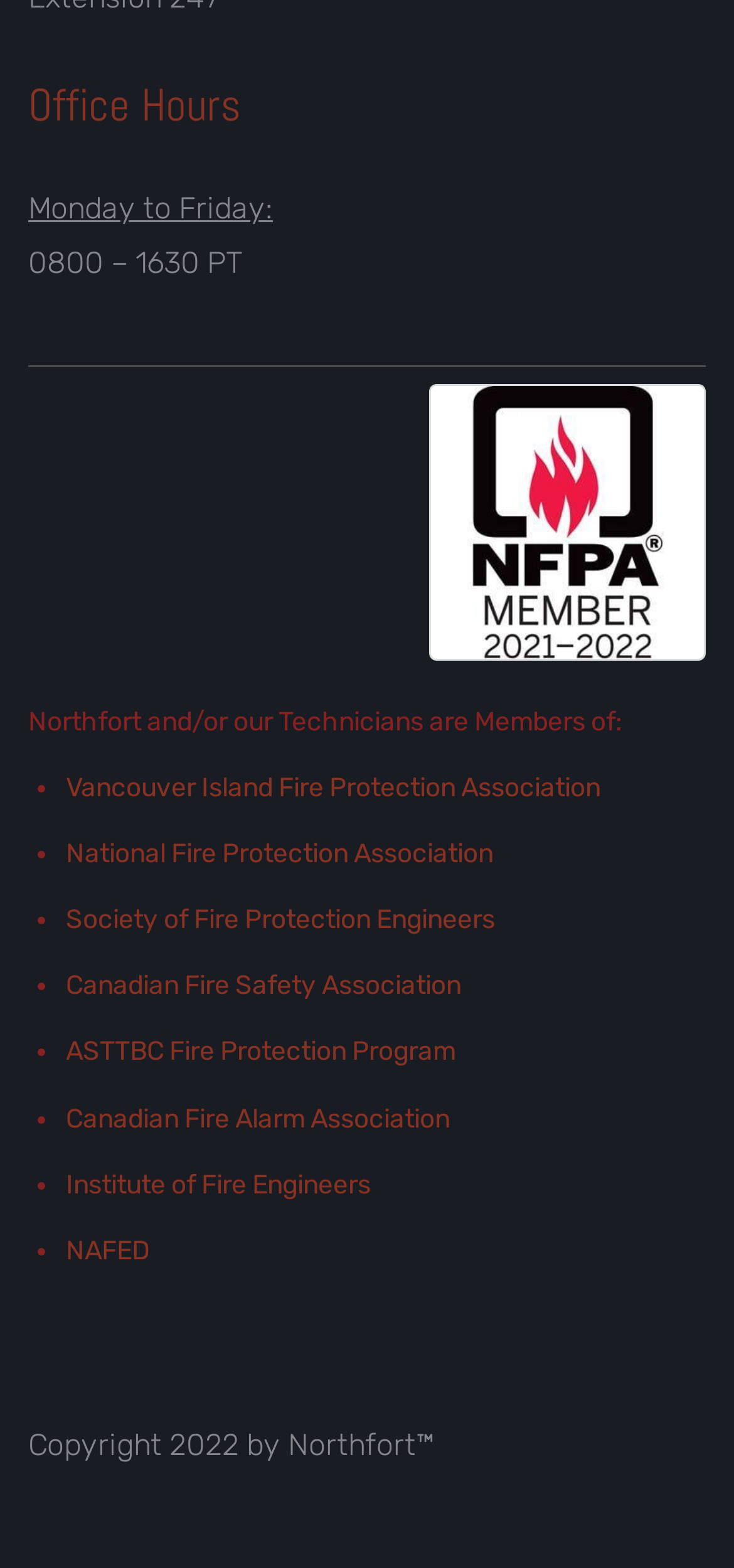Ascertain the bounding box coordinates for the UI element detailed here: "Vancouver Island Fire Protection Association". The coordinates should be provided as [left, top, right, bottom] with each value being a float between 0 and 1.

[0.09, 0.492, 0.818, 0.512]